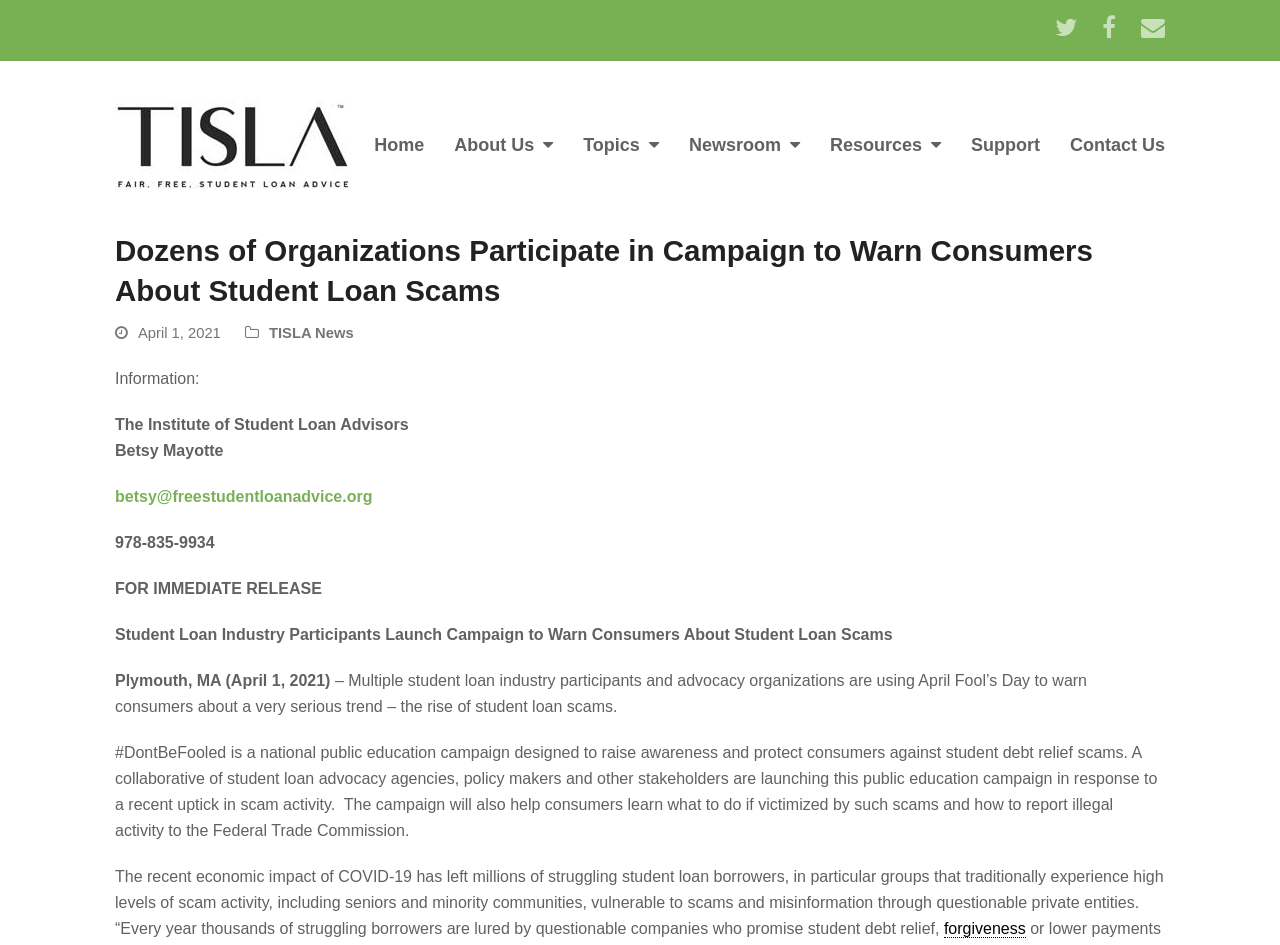Given the element description, predict the bounding box coordinates in the format (top-left x, top-left y, bottom-right x, bottom-right y), using floating point numbers between 0 and 1: TISLA News

[0.21, 0.344, 0.276, 0.361]